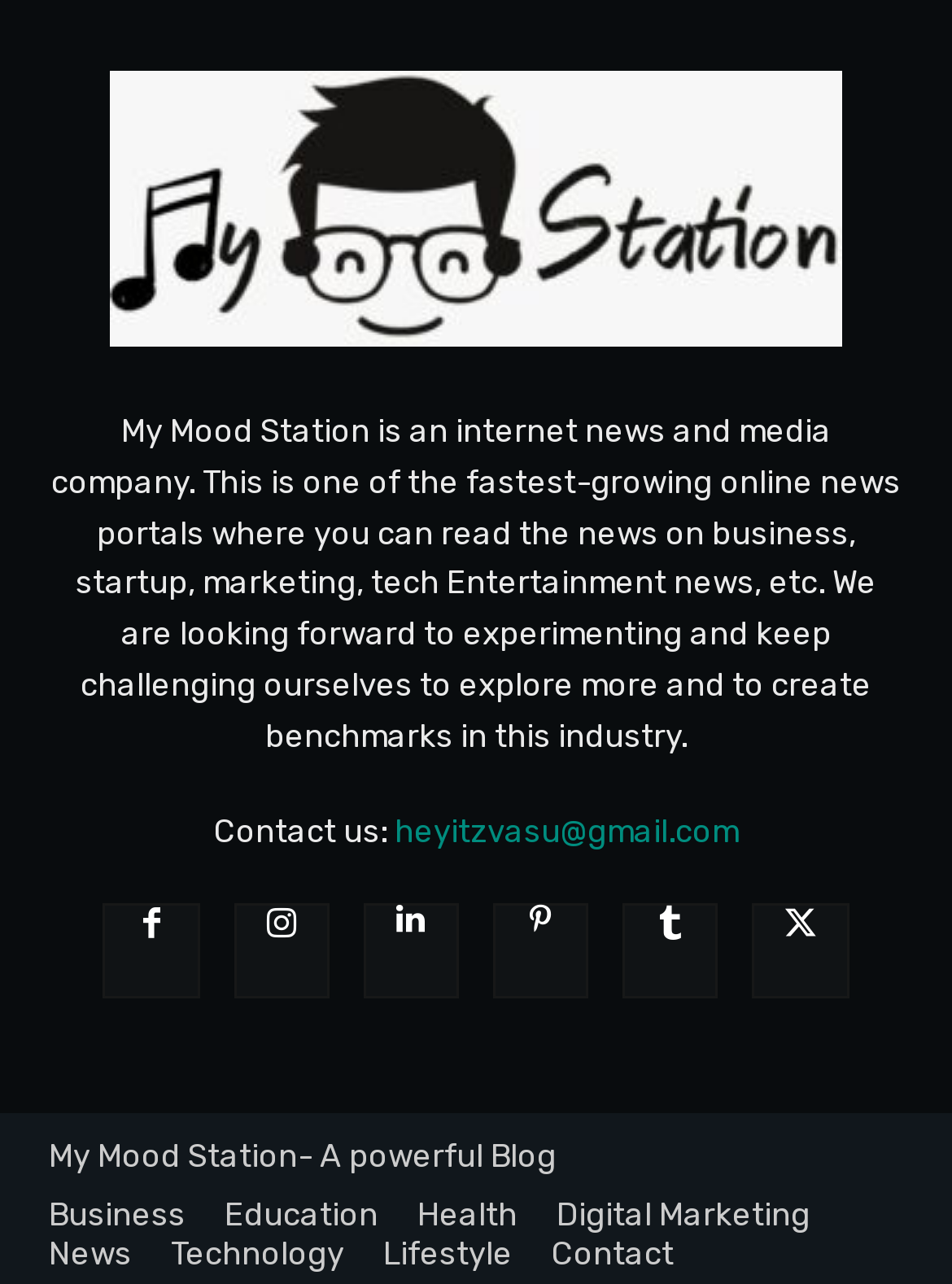Please provide a comprehensive answer to the question based on the screenshot: What social media platforms does My Mood Station have a presence on?

The webpage contains link elements with Unicode characters '', '', '', '', '', and '', which are likely icons of various social media platforms, indicating that My Mood Station has a presence on multiple social media platforms.